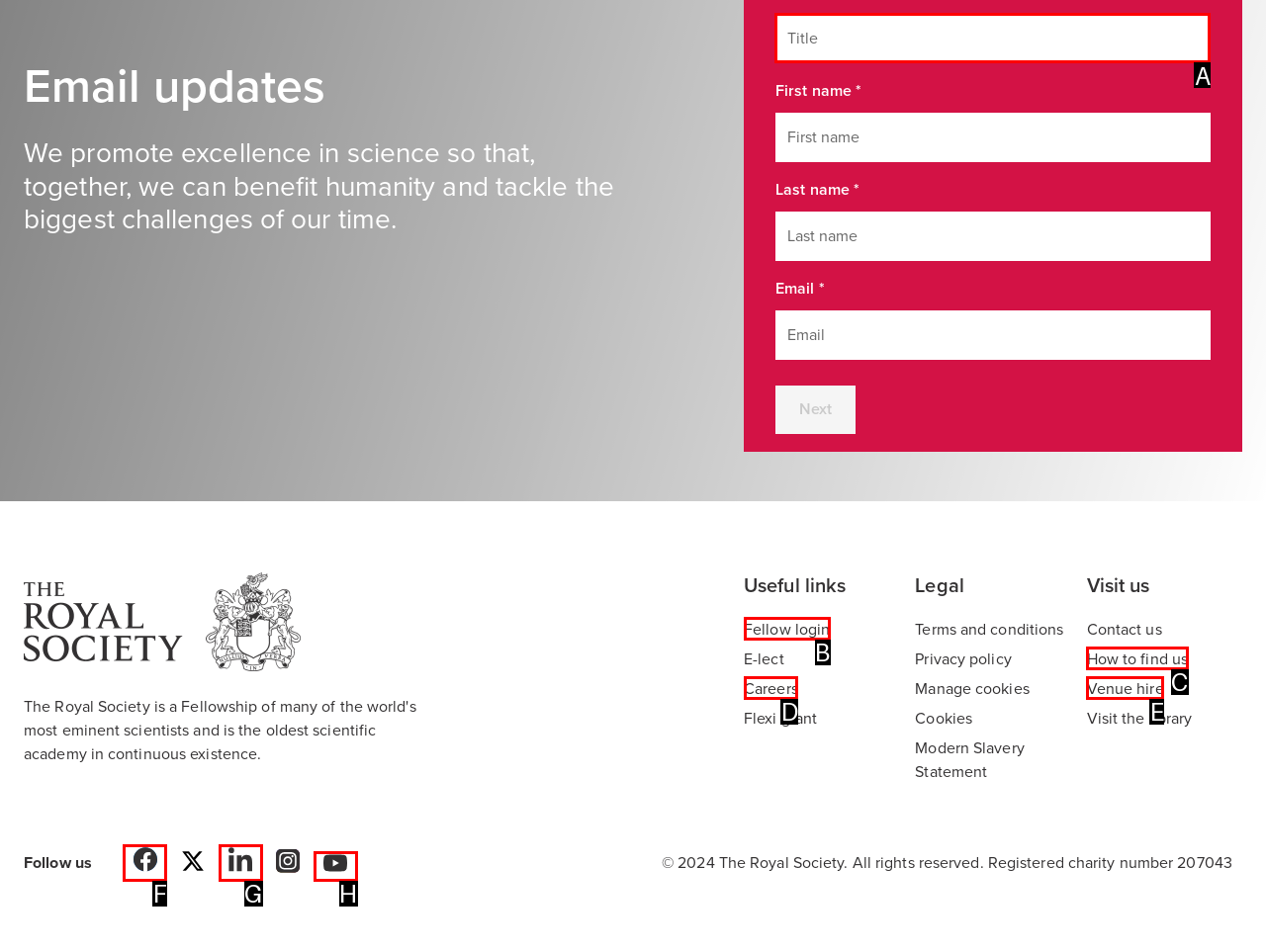For the task: Enter title, tell me the letter of the option you should click. Answer with the letter alone.

A